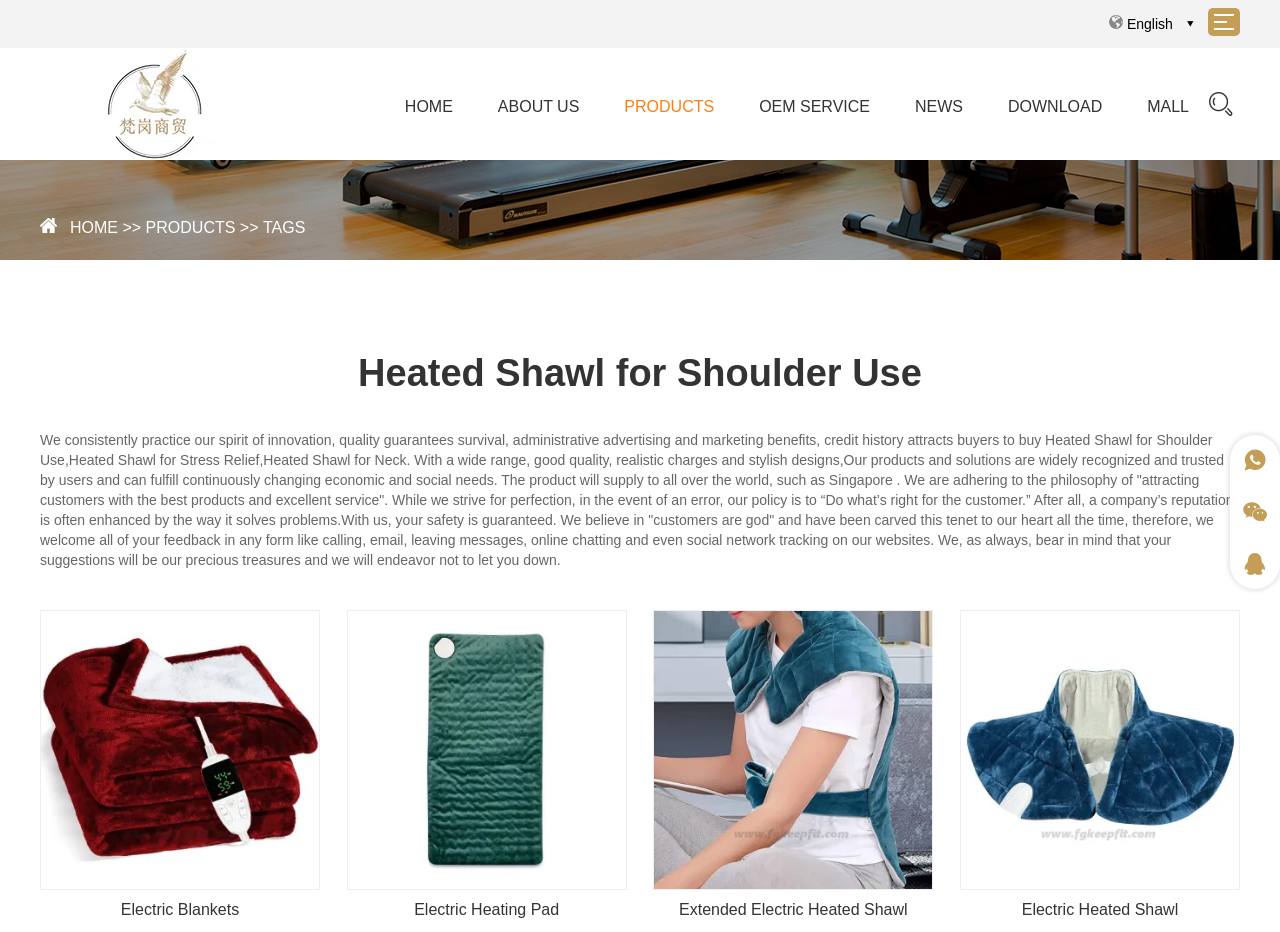Give a succinct answer to this question in a single word or phrase: 
What is the theme of the webpage?

Heated products